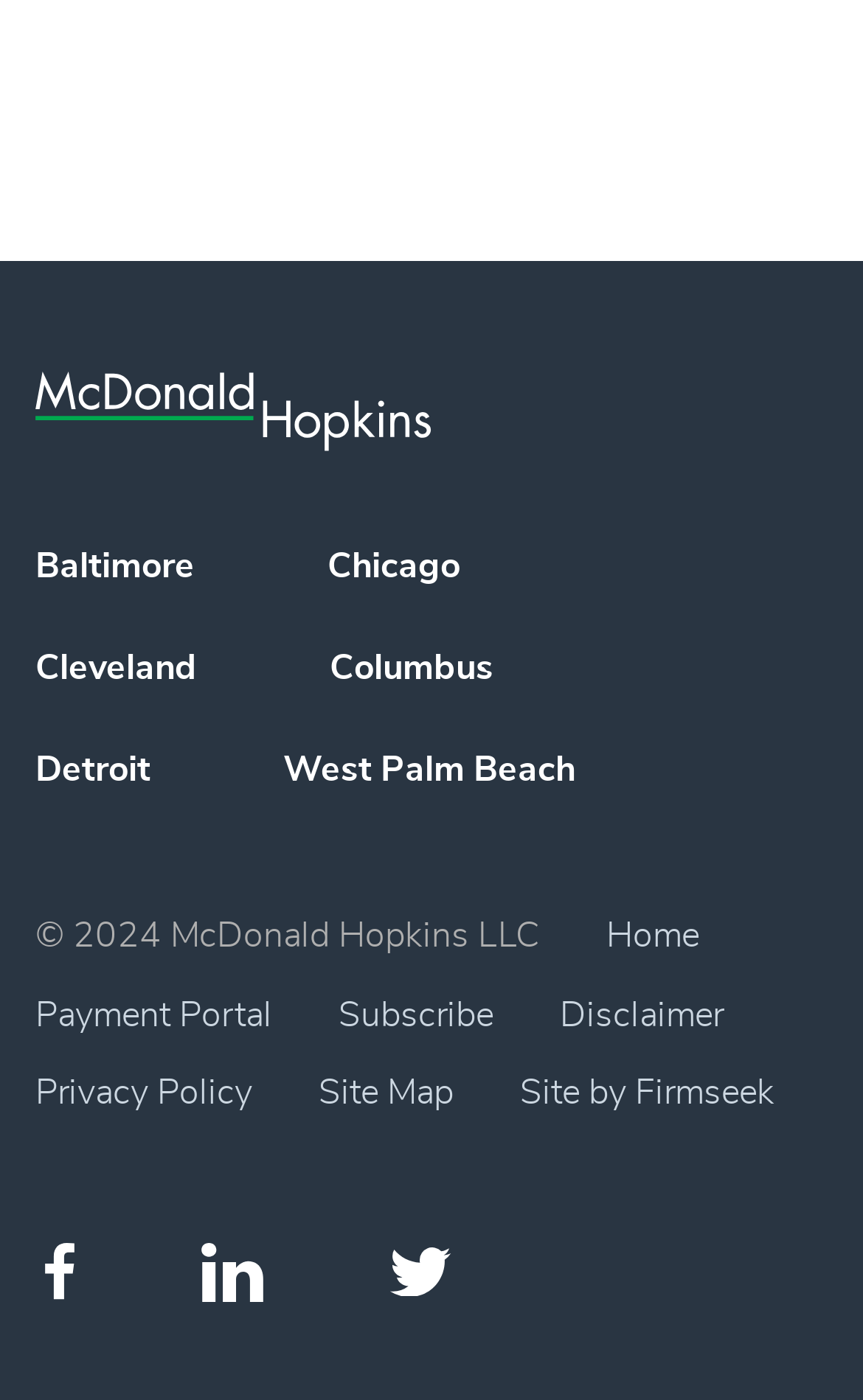What is the copyright year?
Answer with a single word or phrase by referring to the visual content.

2024